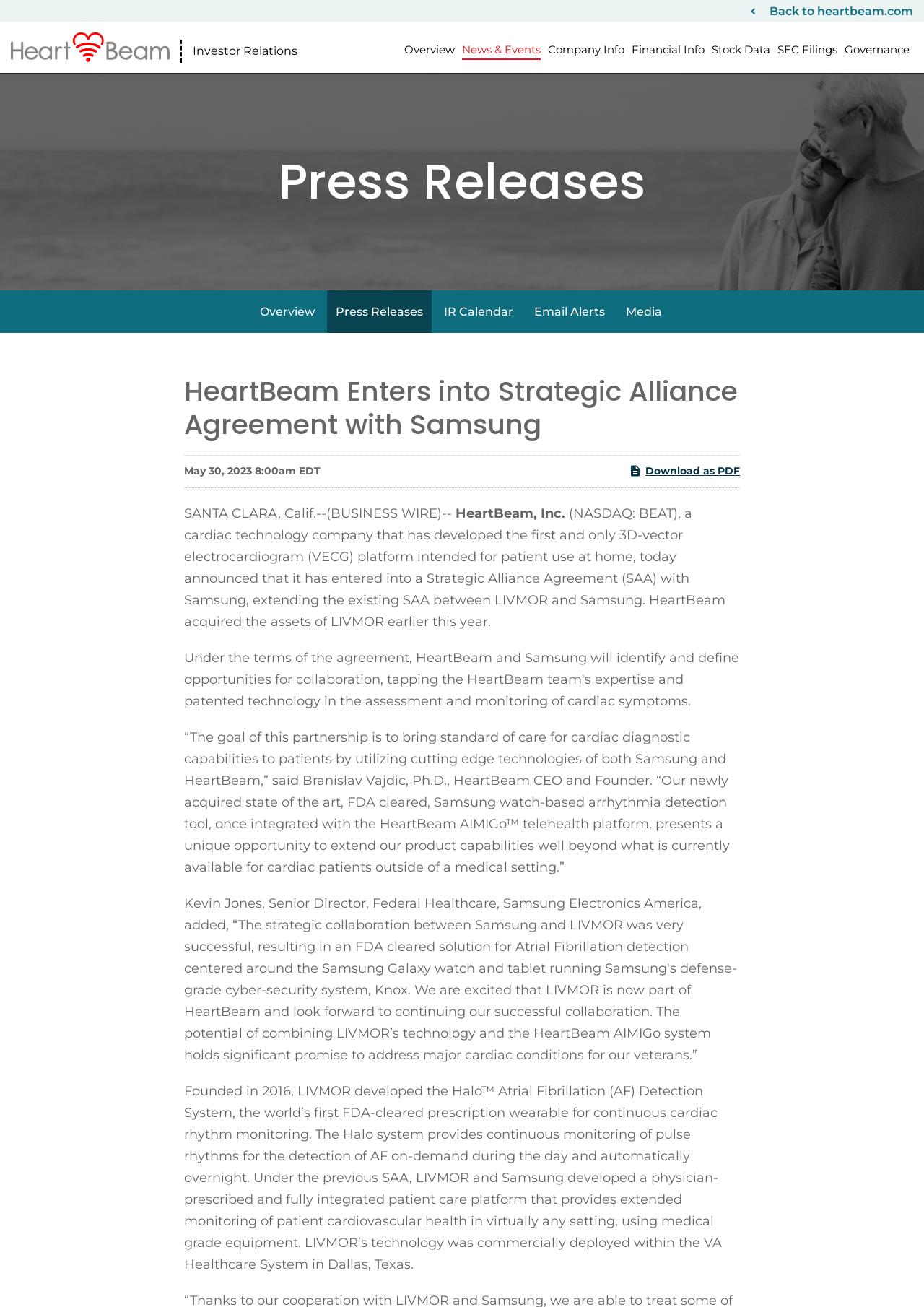Locate the bounding box coordinates of the element's region that should be clicked to carry out the following instruction: "Download as PDF". The coordinates need to be four float numbers between 0 and 1, i.e., [left, top, right, bottom].

[0.68, 0.354, 0.801, 0.367]